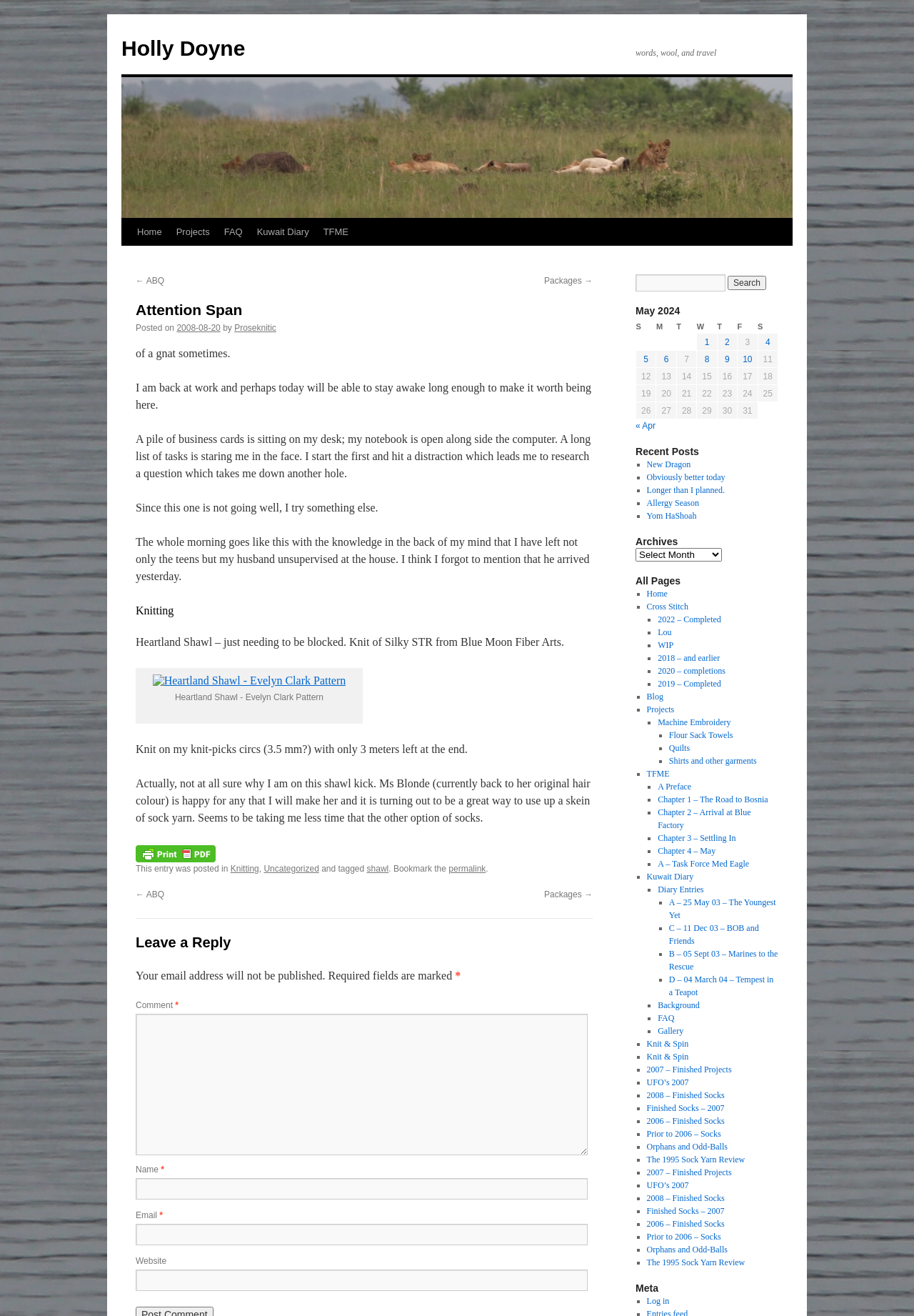Give a one-word or short-phrase answer to the following question: 
What is the category of the post?

Knitting